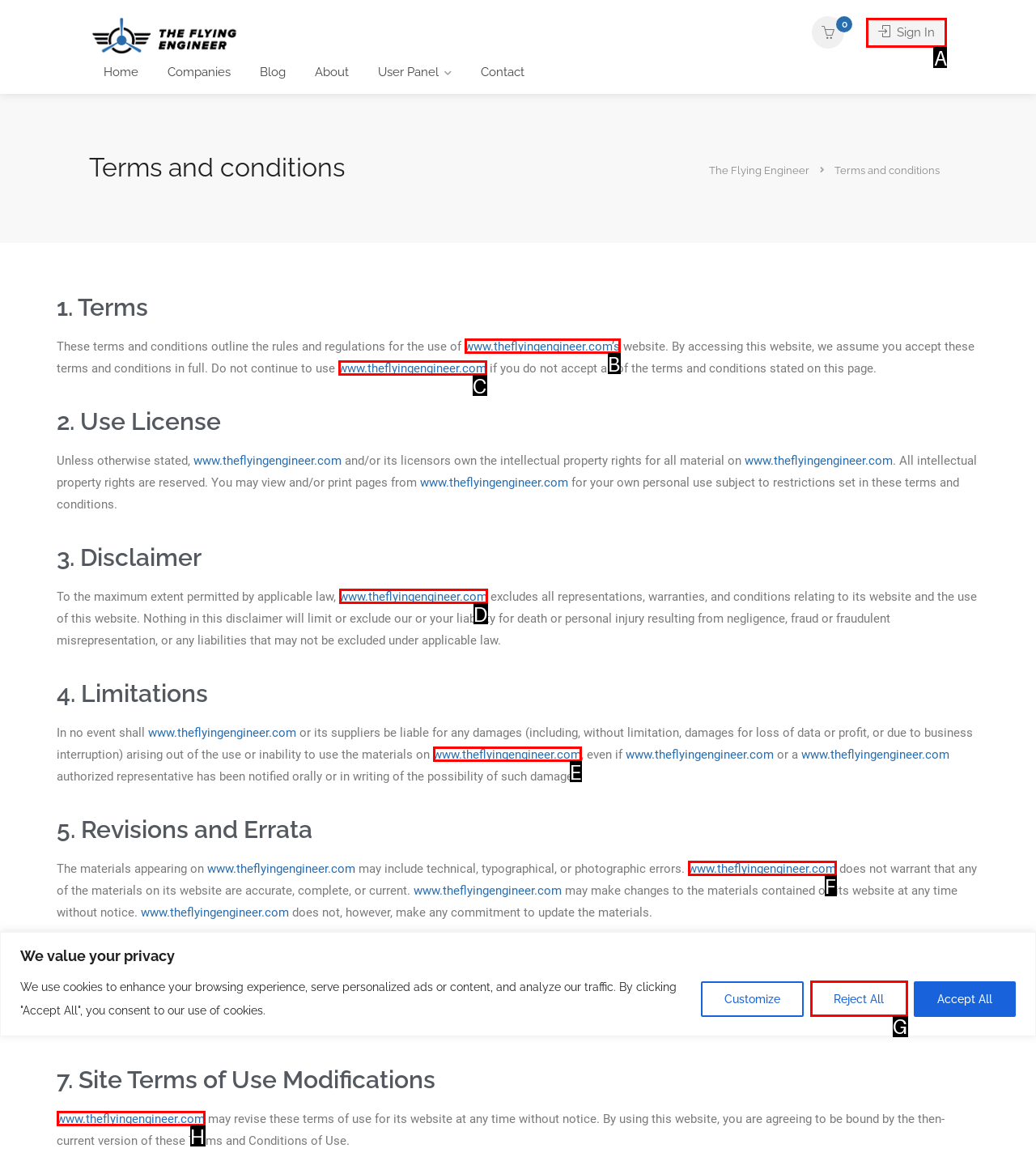Identify the appropriate choice to fulfill this task: Click the 'Sign In' button
Respond with the letter corresponding to the correct option.

A